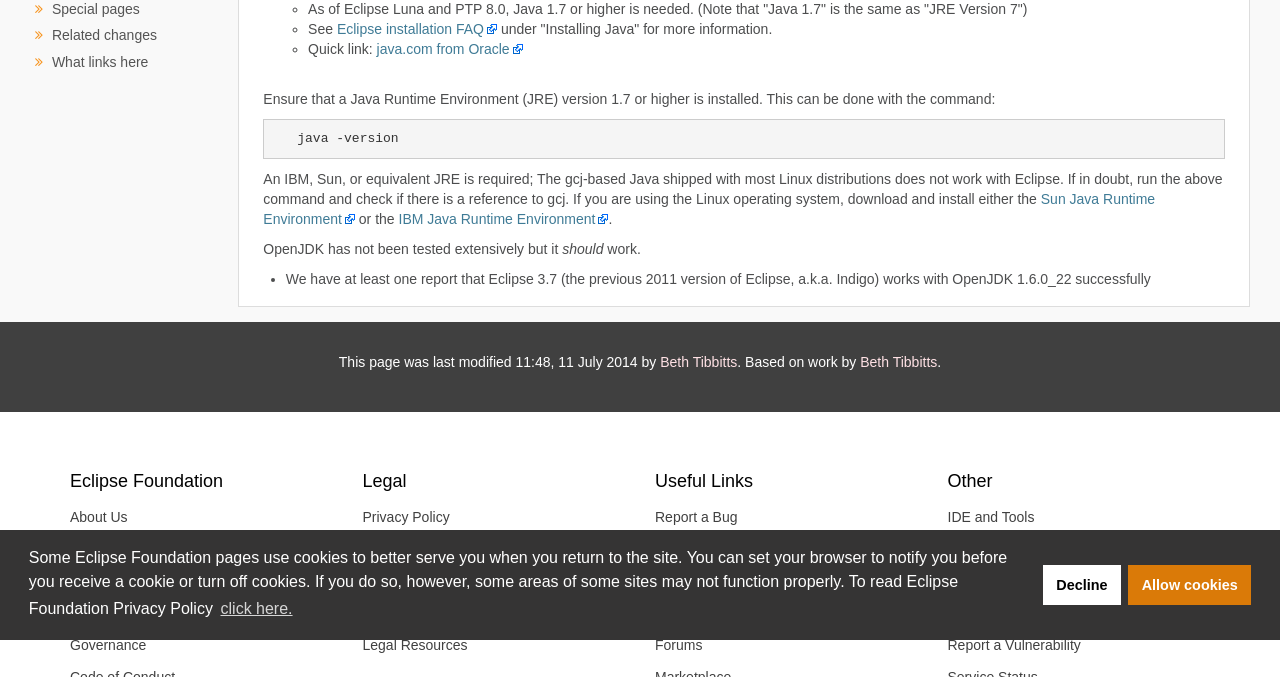Using floating point numbers between 0 and 1, provide the bounding box coordinates in the format (top-left x, top-left y, bottom-right x, bottom-right y). Locate the UI element described here: java.com from Oracle

[0.294, 0.061, 0.408, 0.084]